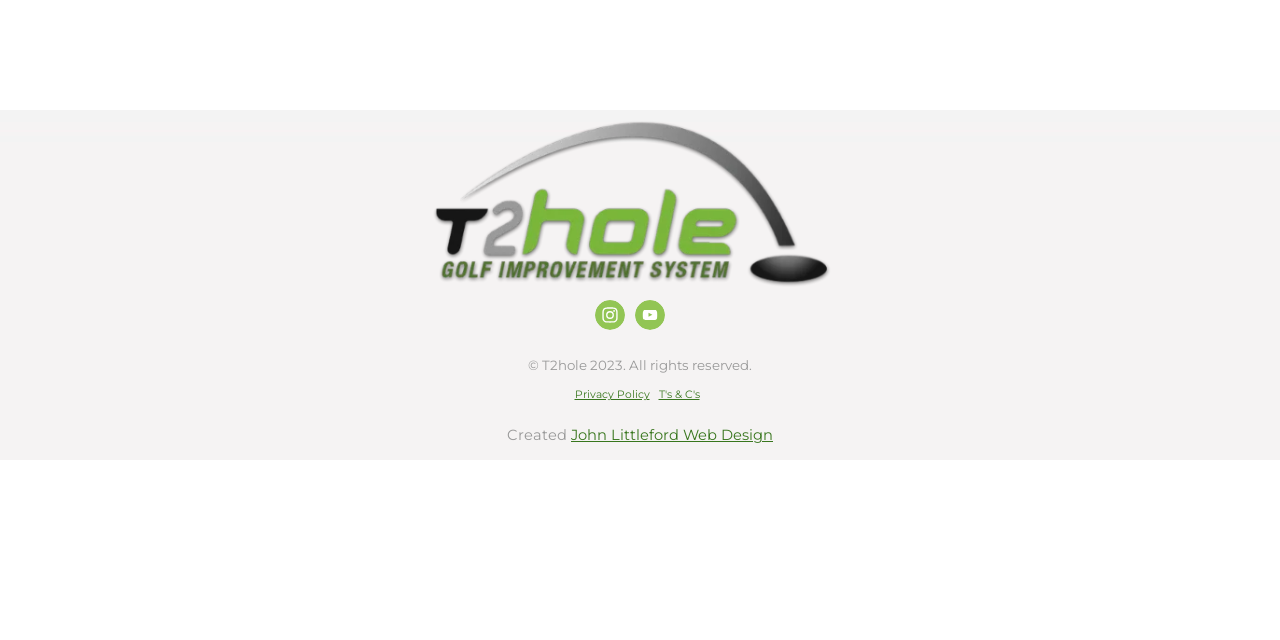Determine the bounding box coordinates in the format (top-left x, top-left y, bottom-right x, bottom-right y). Ensure all values are floating point numbers between 0 and 1. Identify the bounding box of the UI element described by: John Littleford Web Design

[0.446, 0.666, 0.604, 0.694]